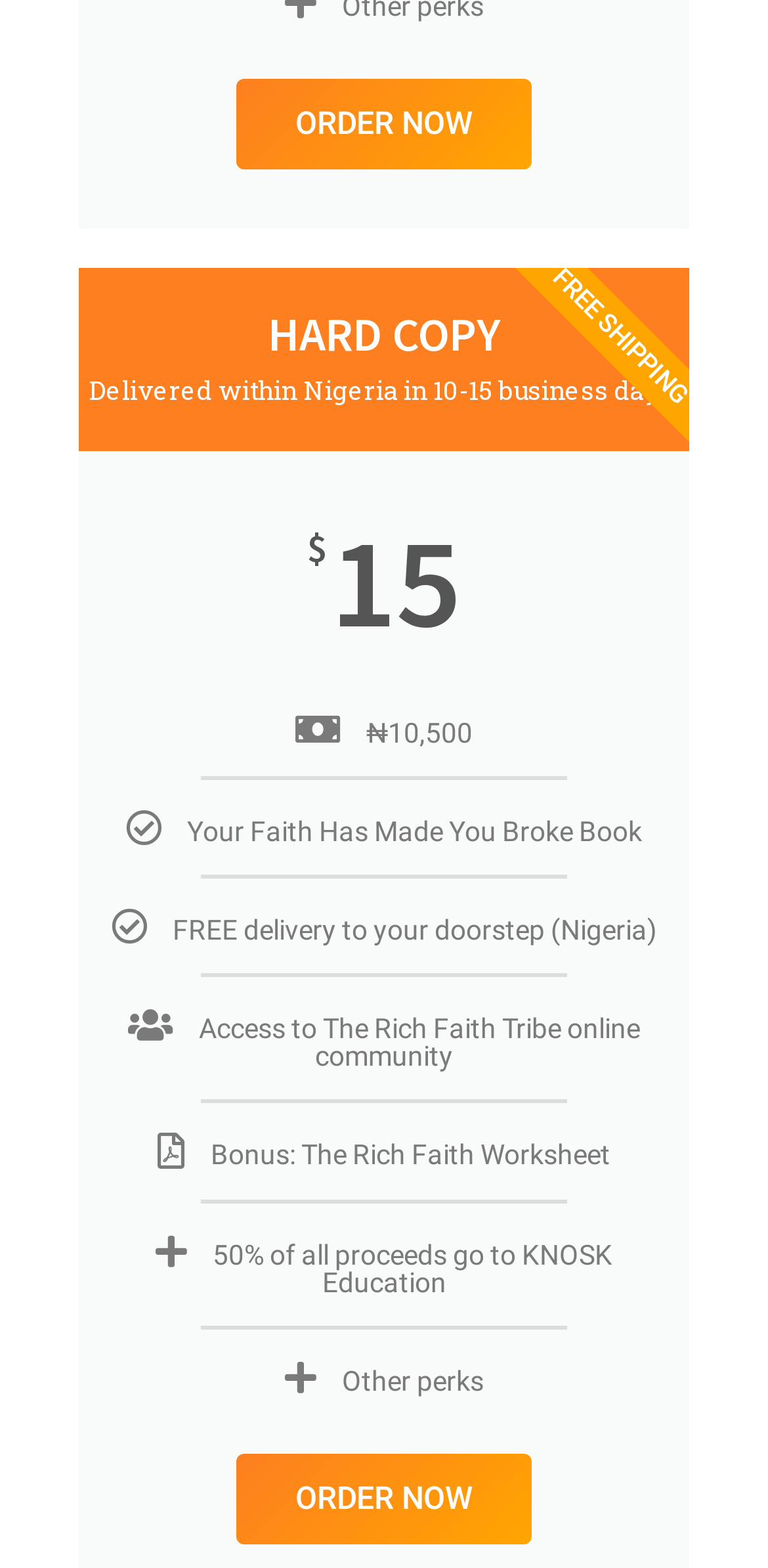Locate the bounding box of the UI element described by: "Order Now" in the given webpage screenshot.

[0.308, 0.927, 0.692, 0.985]